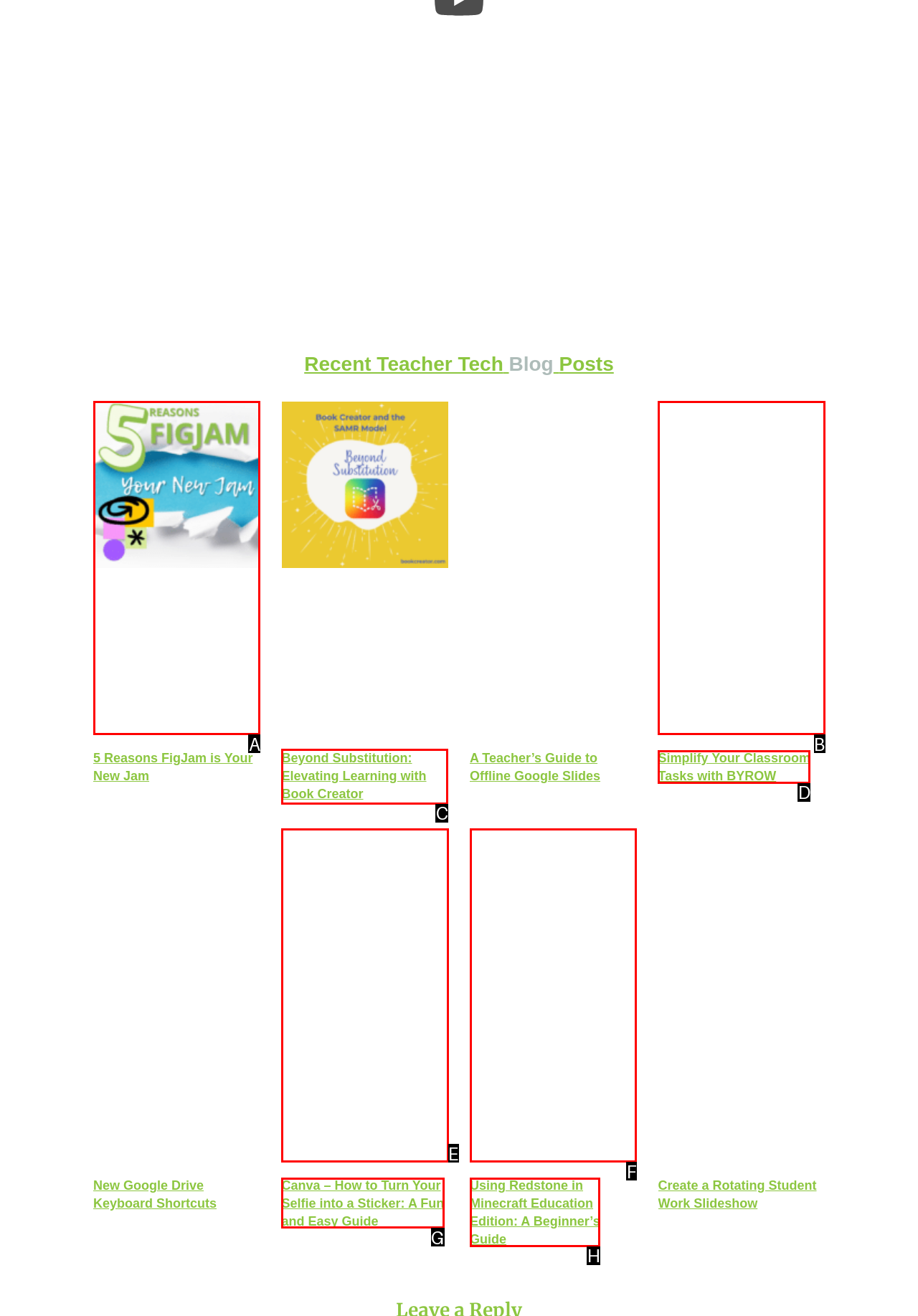What option should I click on to execute the task: Learn about elevating learning with Book Creator? Give the letter from the available choices.

C